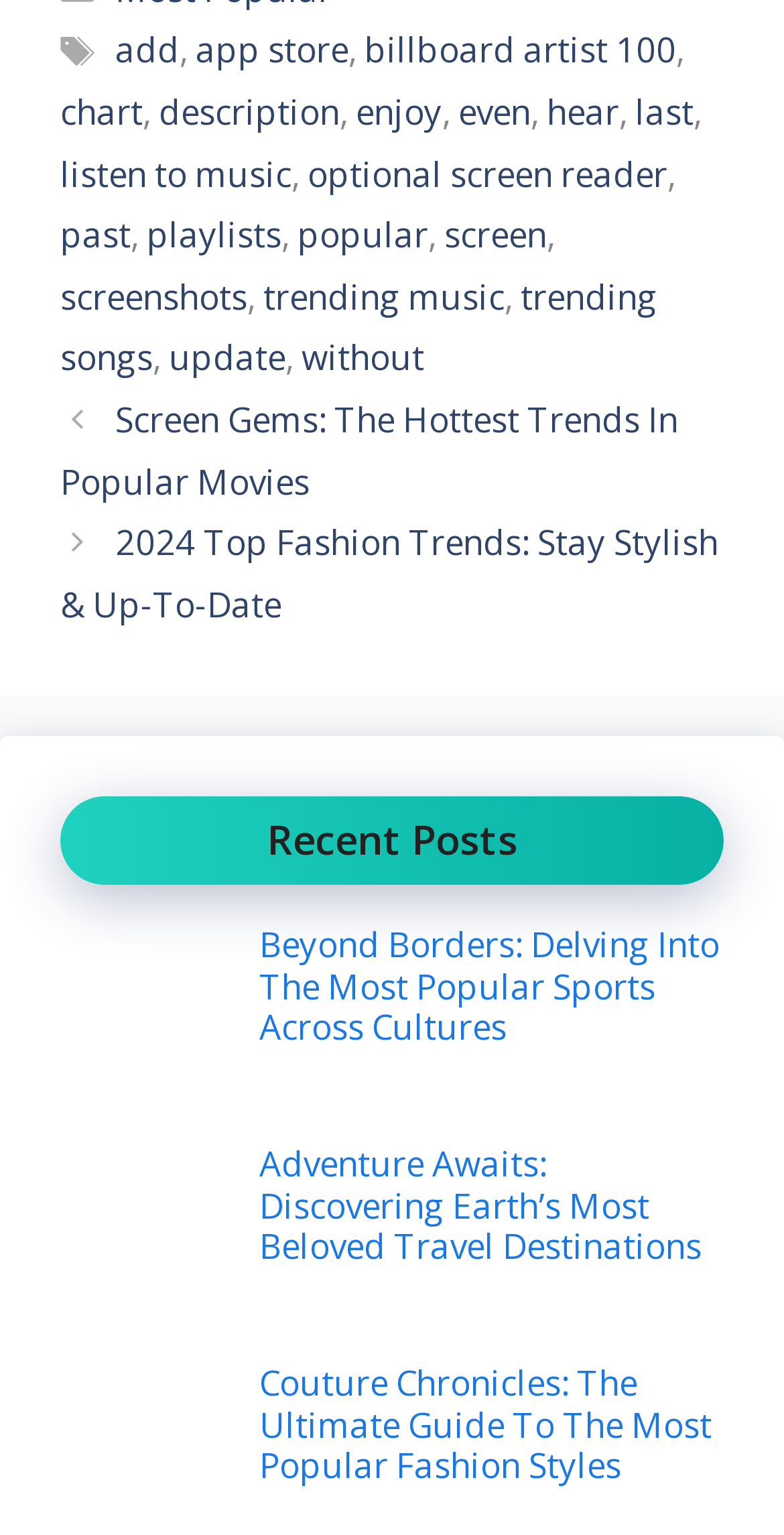What is the position of the 'Posts' navigation?
Please give a detailed answer to the question using the information shown in the image.

The 'Posts' navigation is located at the top left of the webpage because its bounding box coordinates [0.077, 0.254, 0.923, 0.414] indicate that it is positioned at the top left corner of the webpage.